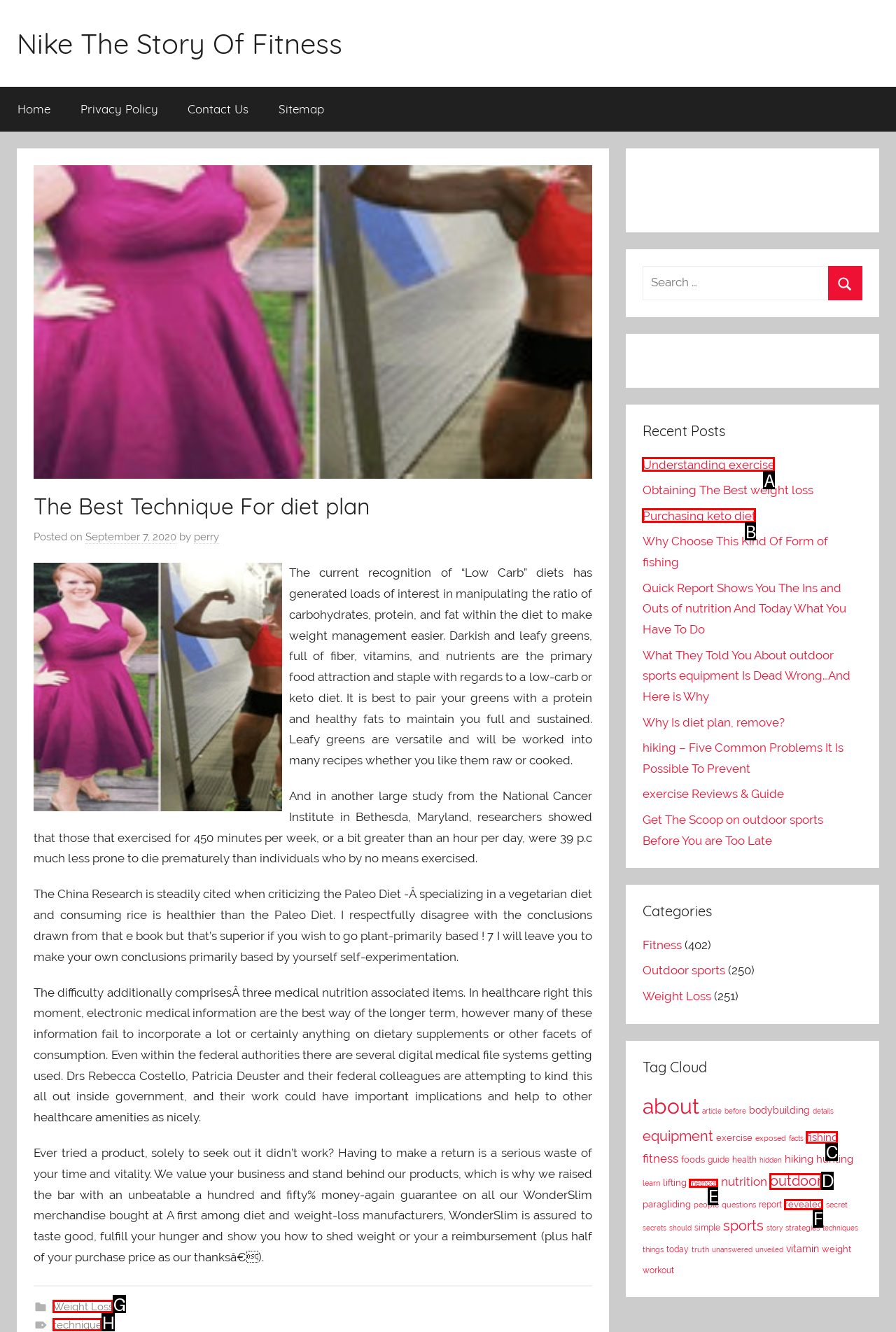Determine which option matches the element description: Weight Loss
Answer using the letter of the correct option.

G